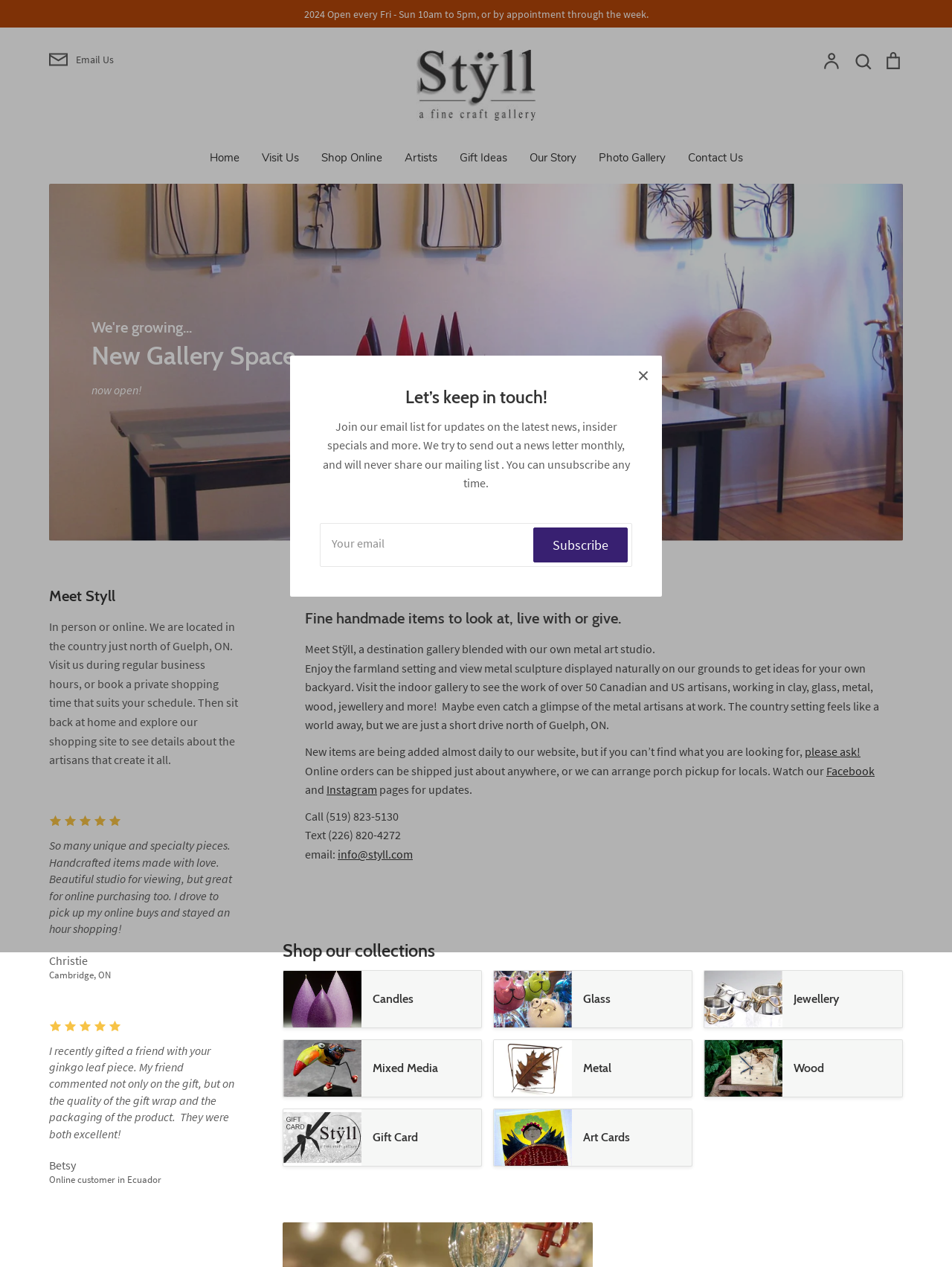What types of items can be found in Styll Gallery?
Based on the image, provide your answer in one word or phrase.

handmade items